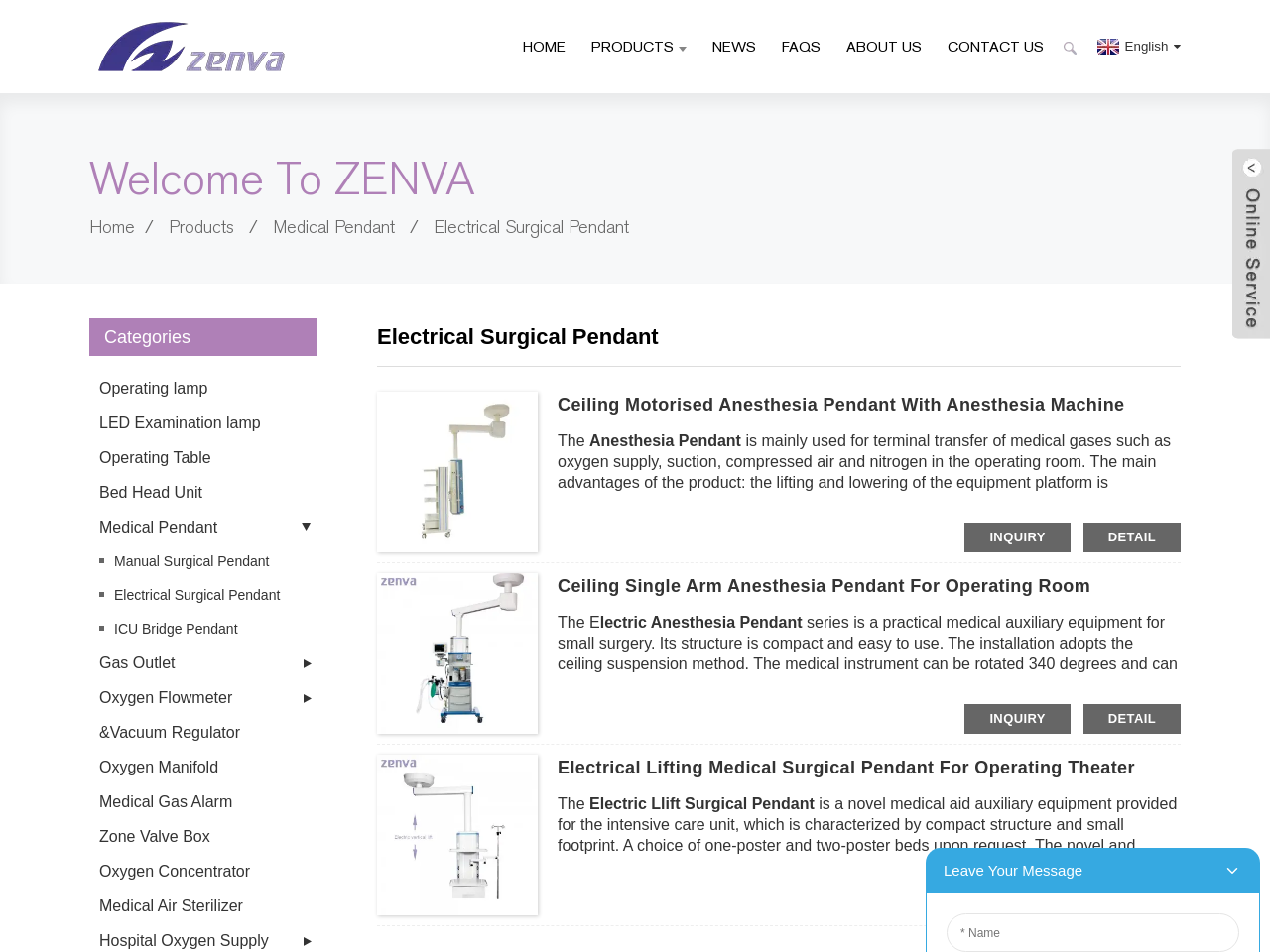What is the purpose of the product shown in the first figure?
Using the picture, provide a one-word or short phrase answer.

Terminal transfer of medical gases